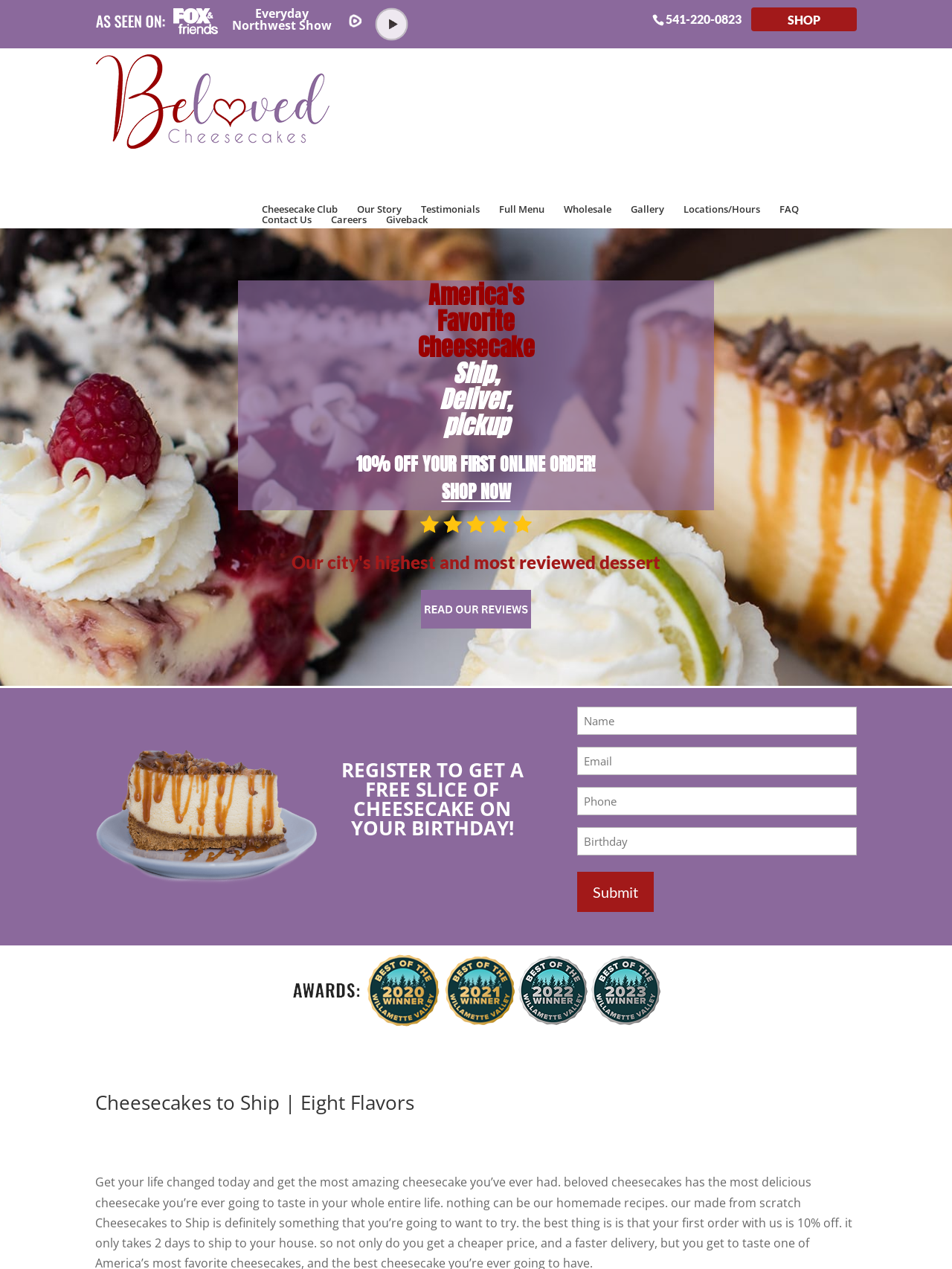Please locate the bounding box coordinates of the element that should be clicked to complete the given instruction: "Search for cheesecakes".

[0.1, 0.0, 0.9, 0.001]